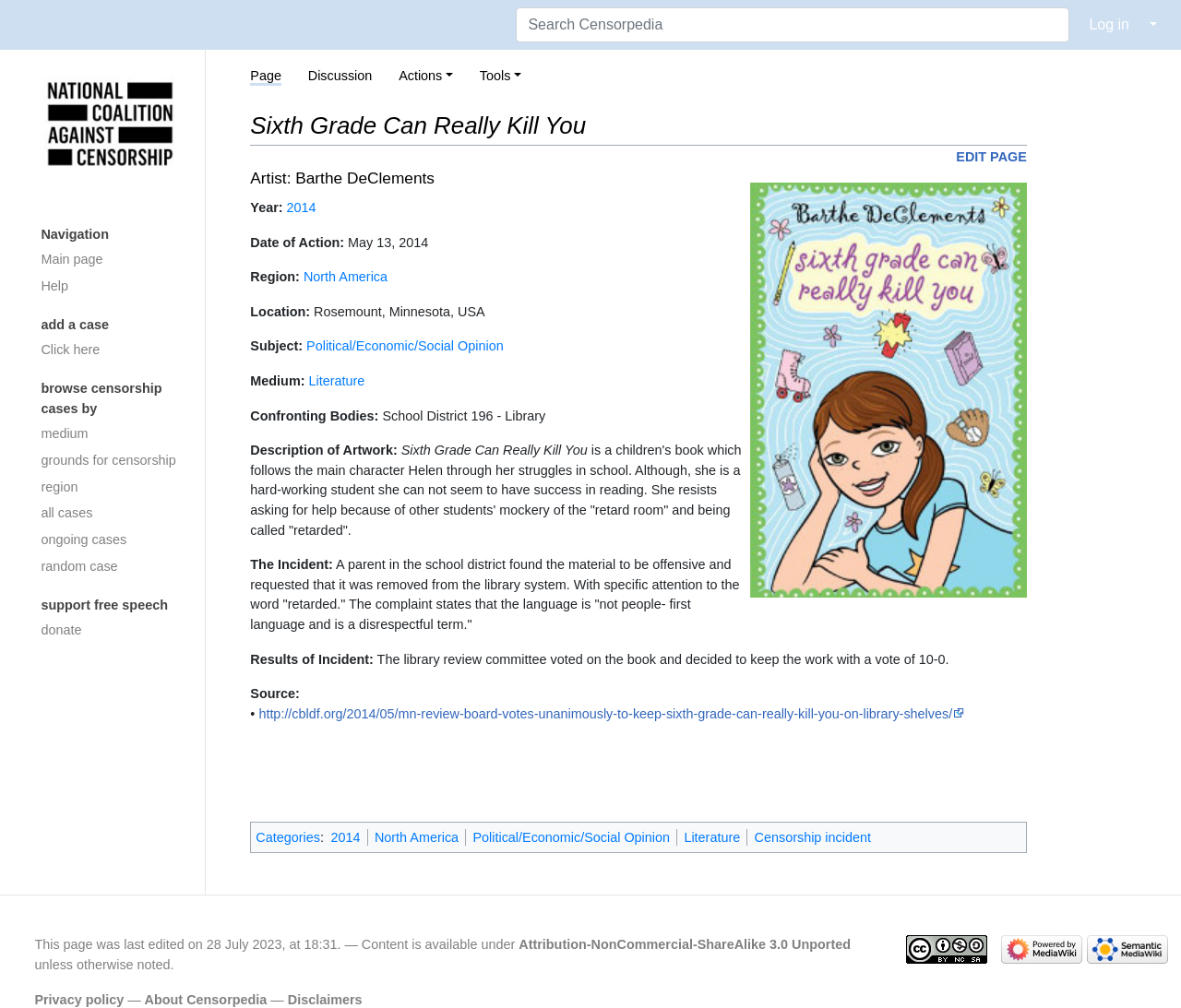Identify the bounding box for the given UI element using the description provided. Coordinates should be in the format (top-left x, top-left y, bottom-right x, bottom-right y) and must be between 0 and 1. Here is the description: Tools

[0.406, 0.068, 0.441, 0.082]